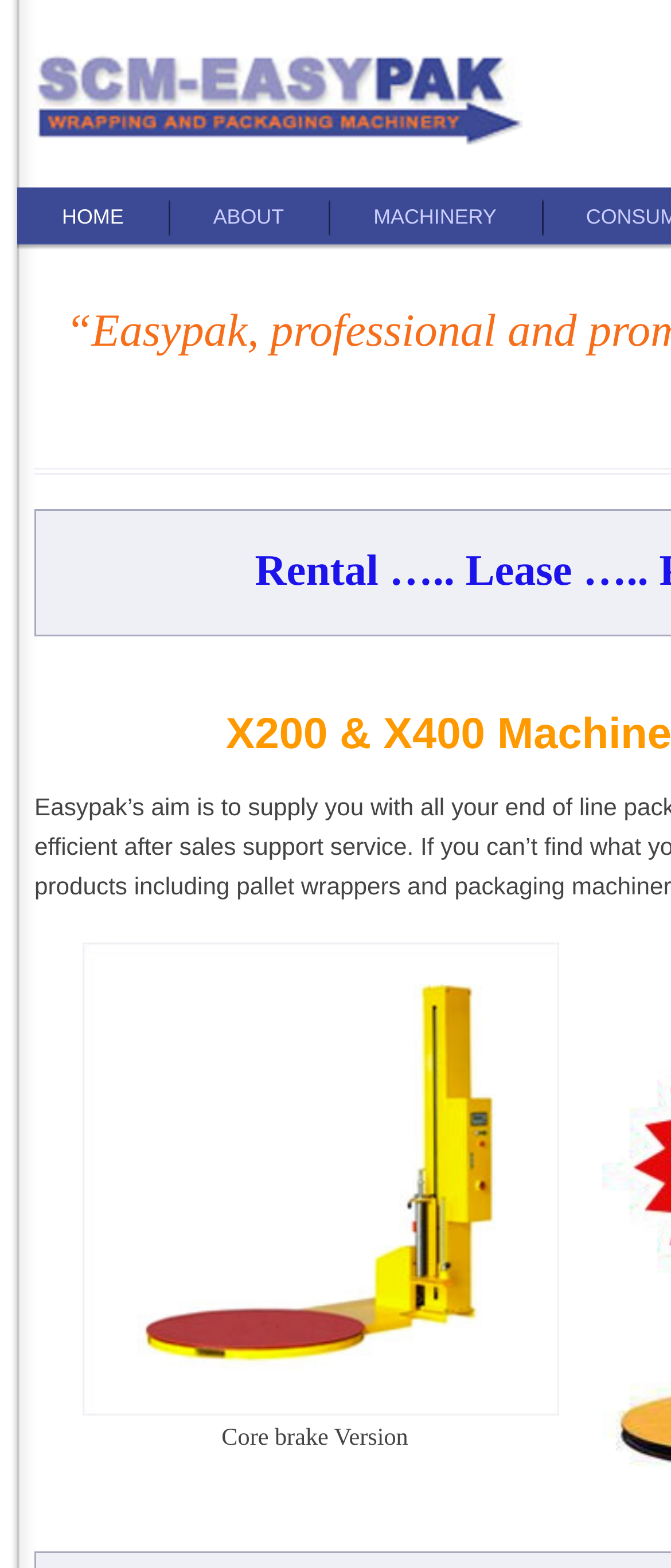Given the description "About", determine the bounding box of the corresponding UI element.

[0.251, 0.12, 0.49, 0.157]